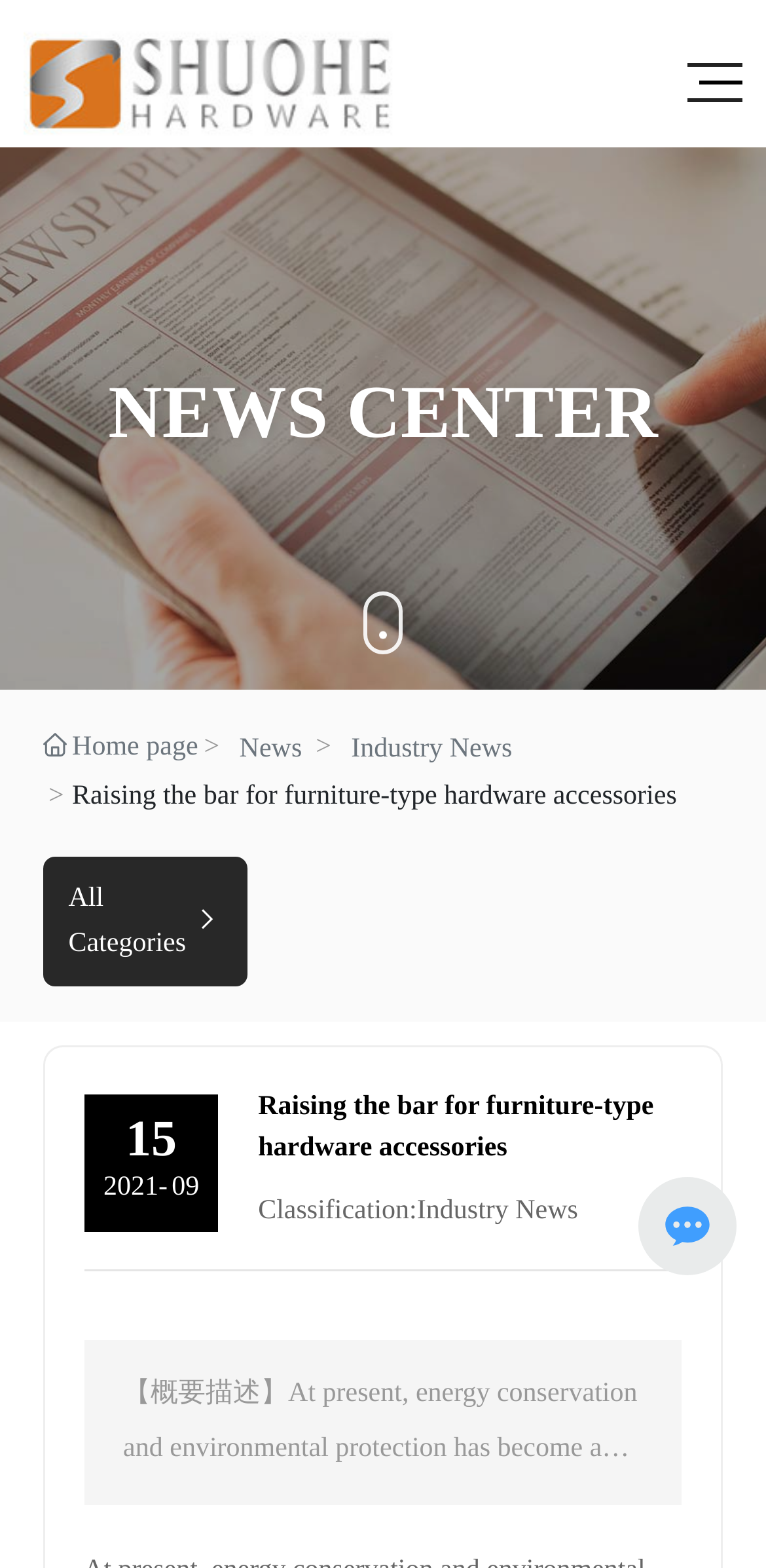What is the main heading displayed on the webpage? Please provide the text.

Raising the bar for furniture-type hardware accessories